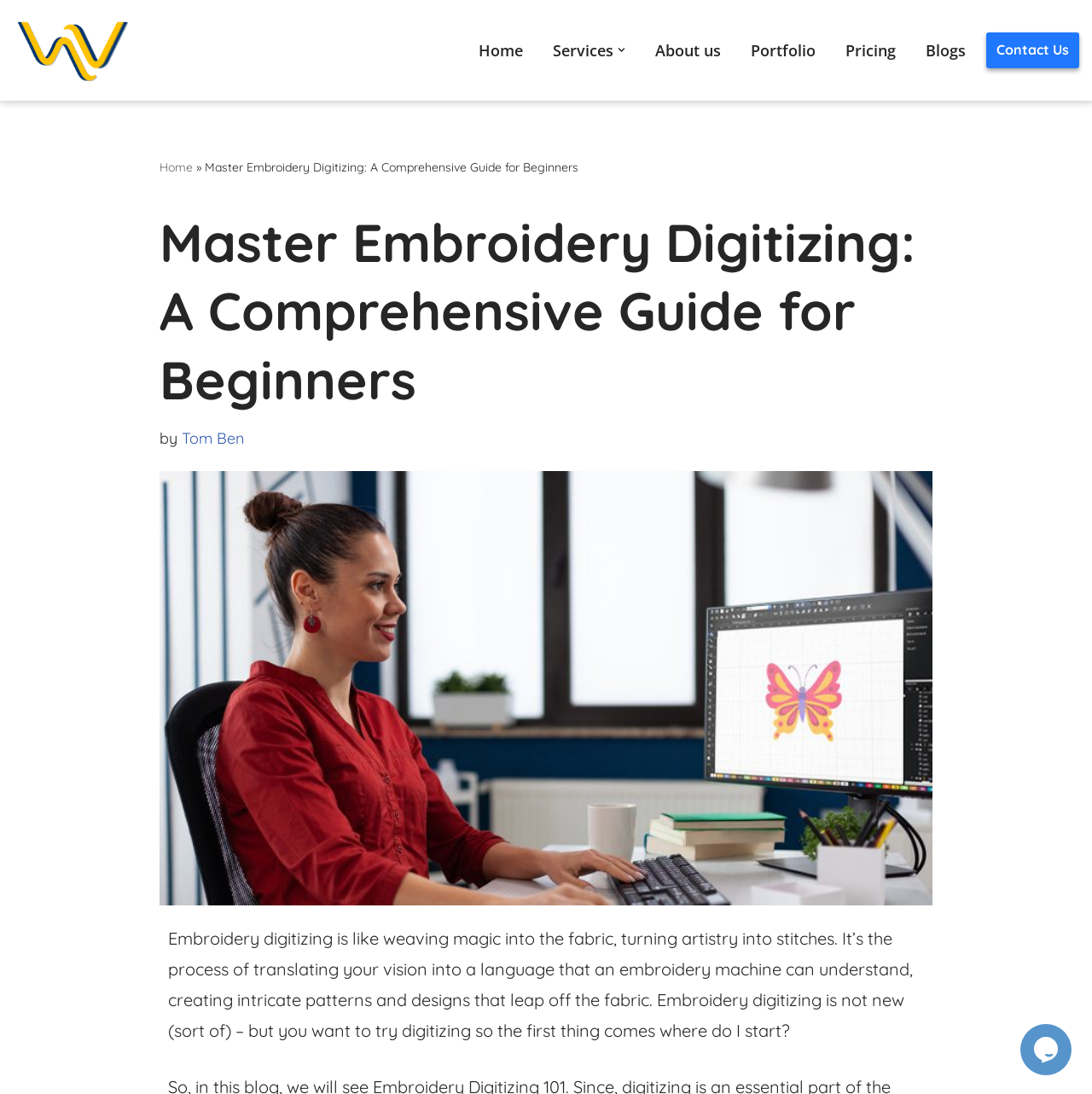Please determine the bounding box coordinates of the element's region to click in order to carry out the following instruction: "Open the 'Services' submenu". The coordinates should be four float numbers between 0 and 1, i.e., [left, top, right, bottom].

[0.506, 0.034, 0.562, 0.058]